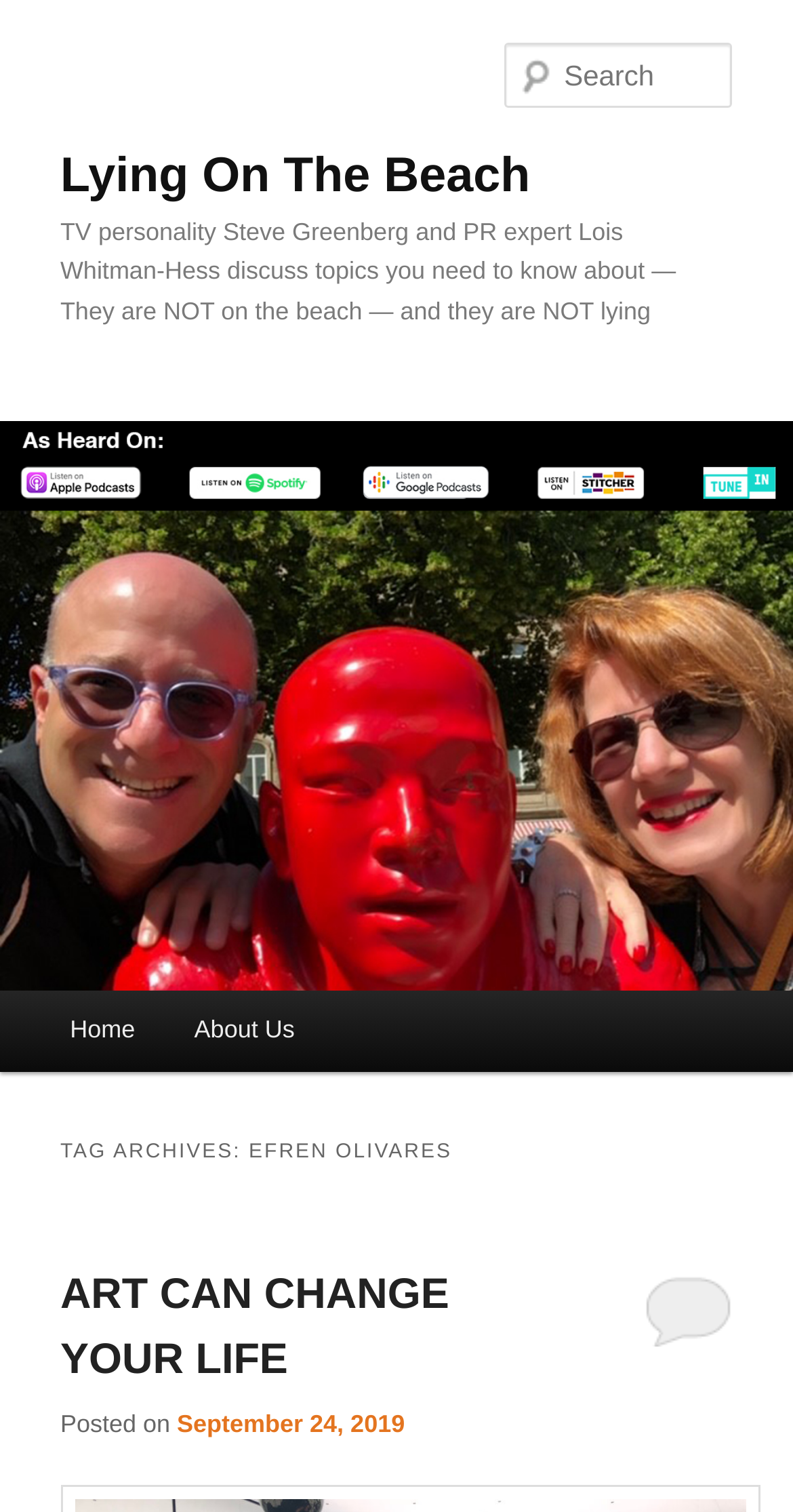Please identify the bounding box coordinates of the element I should click to complete this instruction: 'Check post date'. The coordinates should be given as four float numbers between 0 and 1, like this: [left, top, right, bottom].

[0.223, 0.932, 0.51, 0.951]